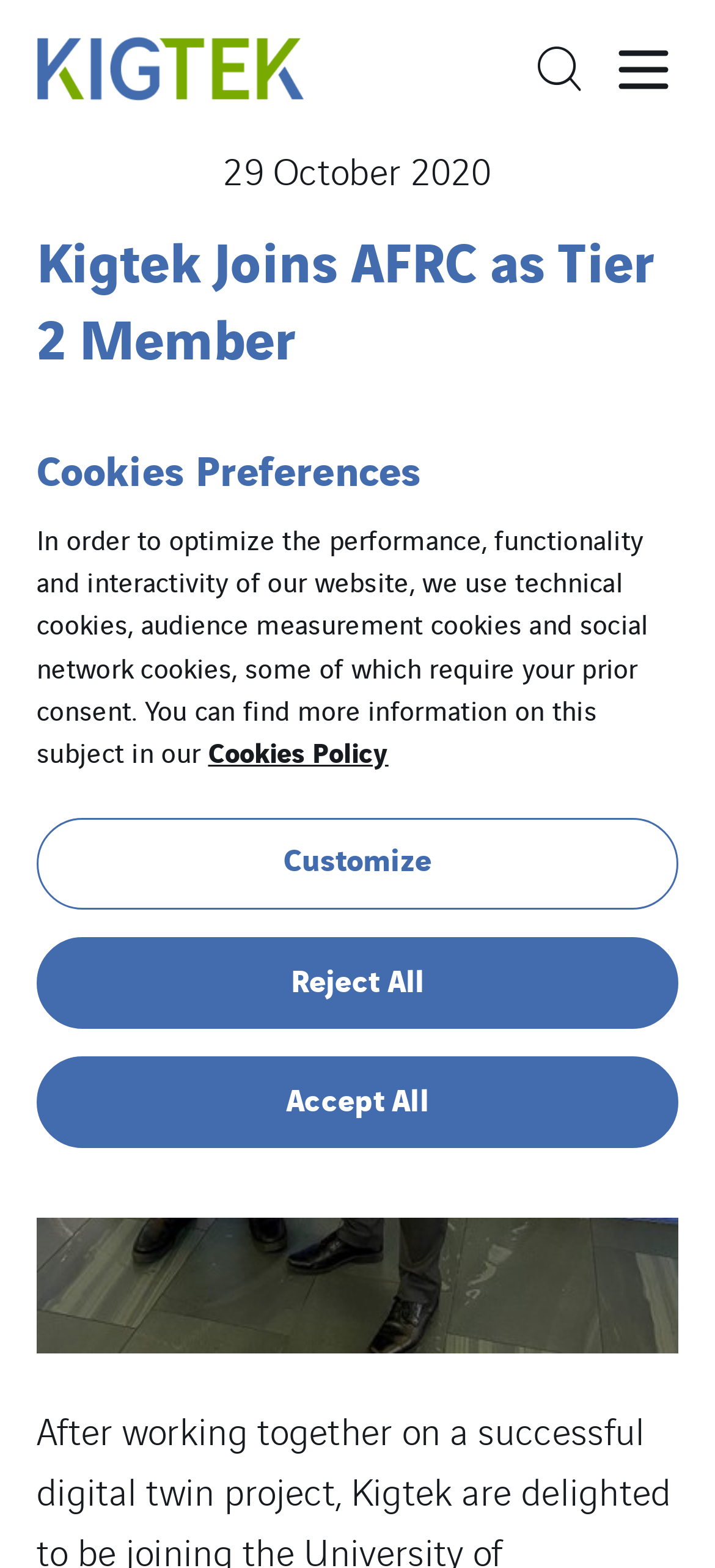Respond with a single word or phrase:
How many buttons are there in the cookie consent dialog?

3